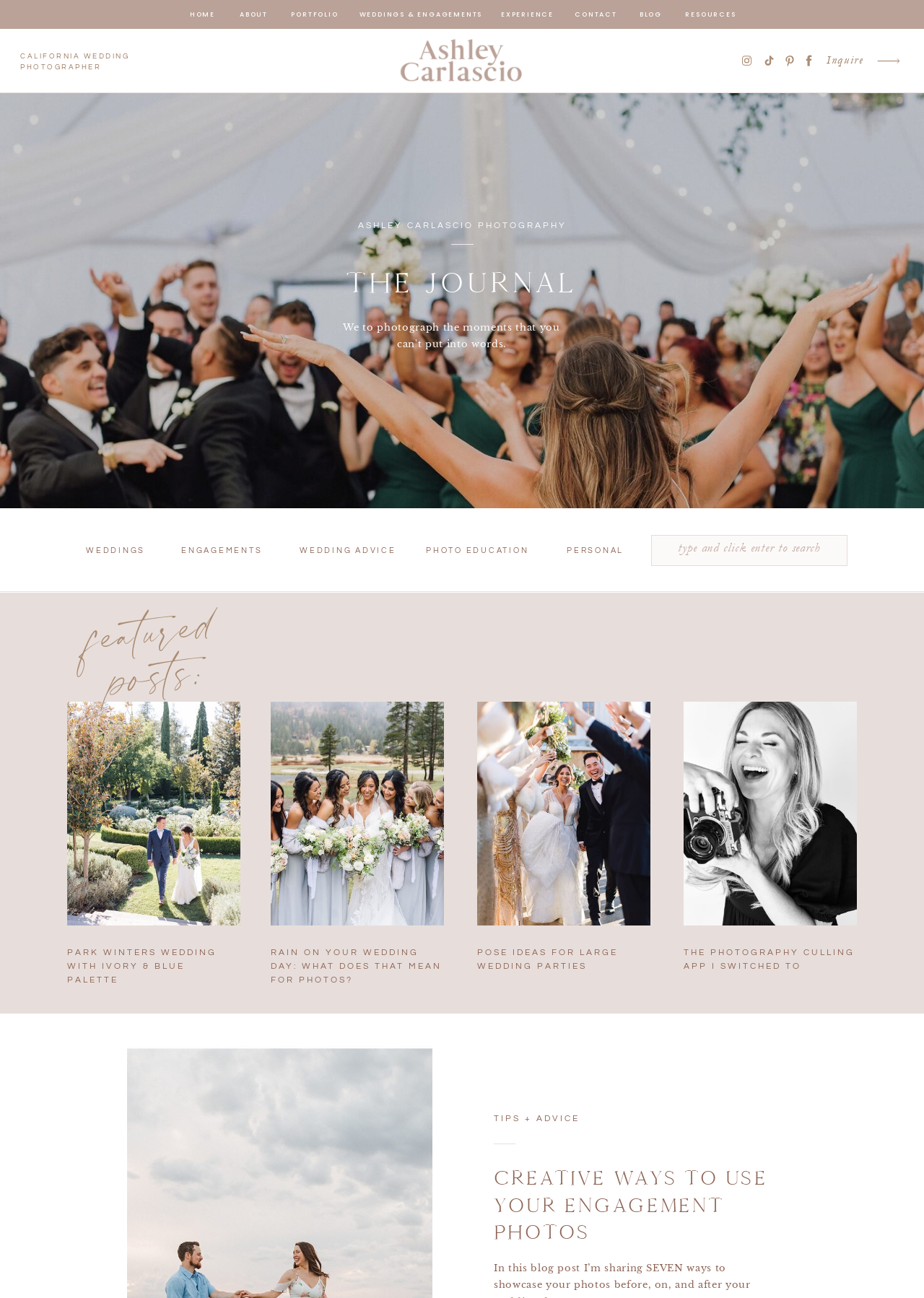Using the element description: "Tips + Advice", determine the bounding box coordinates for the specified UI element. The coordinates should be four float numbers between 0 and 1, [left, top, right, bottom].

[0.534, 0.858, 0.627, 0.865]